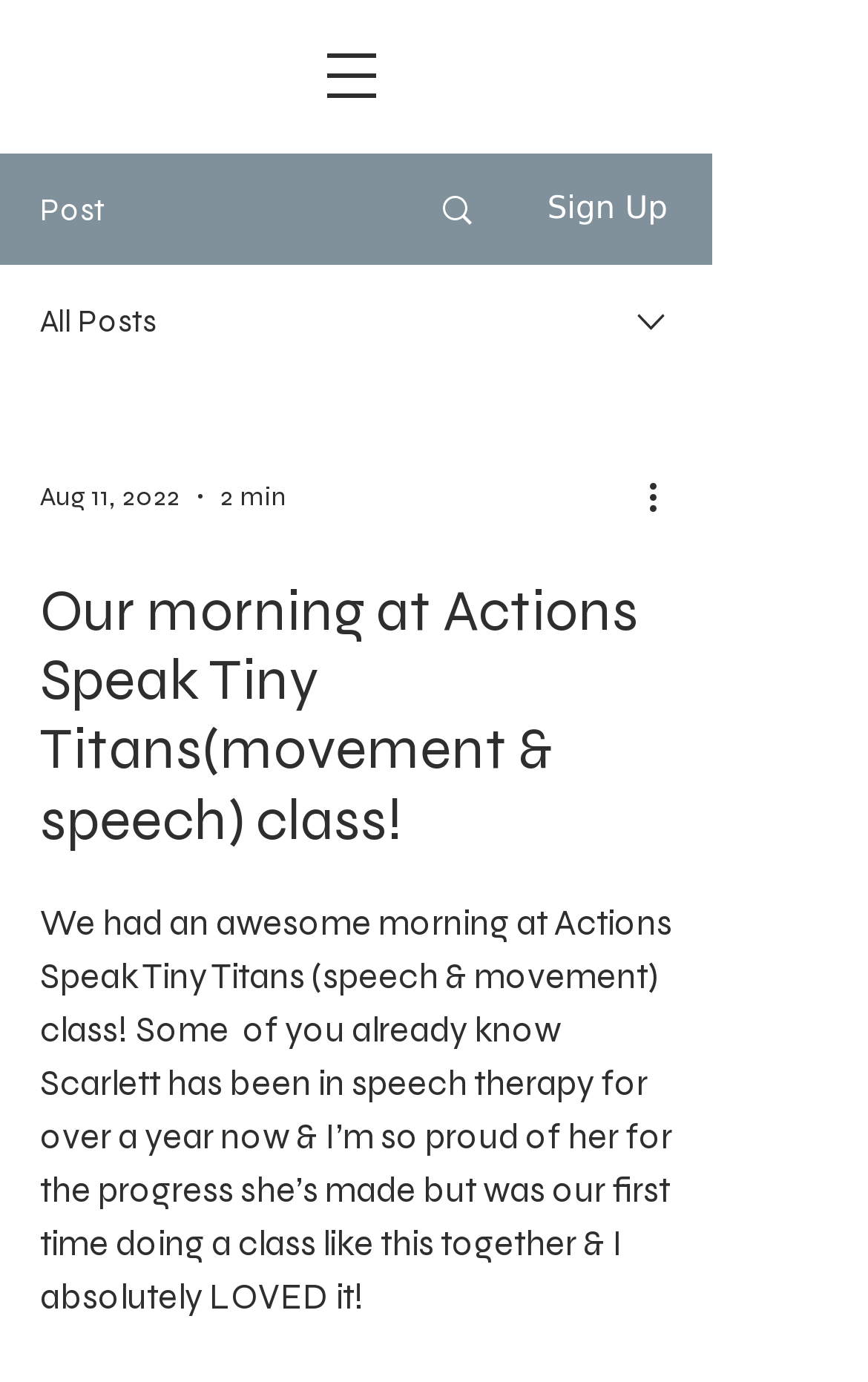What type of therapy has Scarlett been in for over a year?
Answer the question in a detailed and comprehensive manner.

The question asks about the type of therapy Scarlett has been in for over a year. From the webpage, we can see that the text 'Scarlett has been in speech therapy for over a year now' mentions that Scarlett has been in speech therapy for over a year.